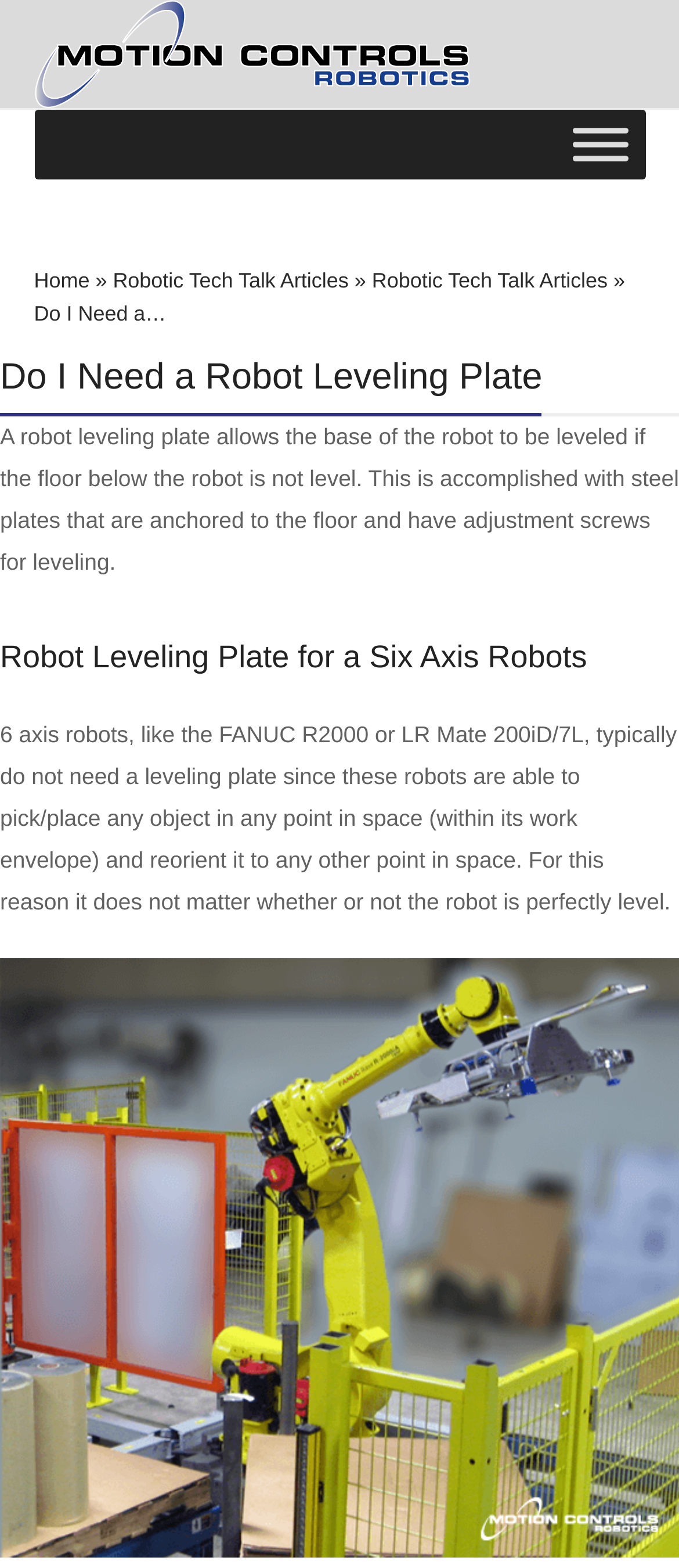Please give a succinct answer using a single word or phrase:
What is the purpose of a robot leveling plate?

To level the base of the robot